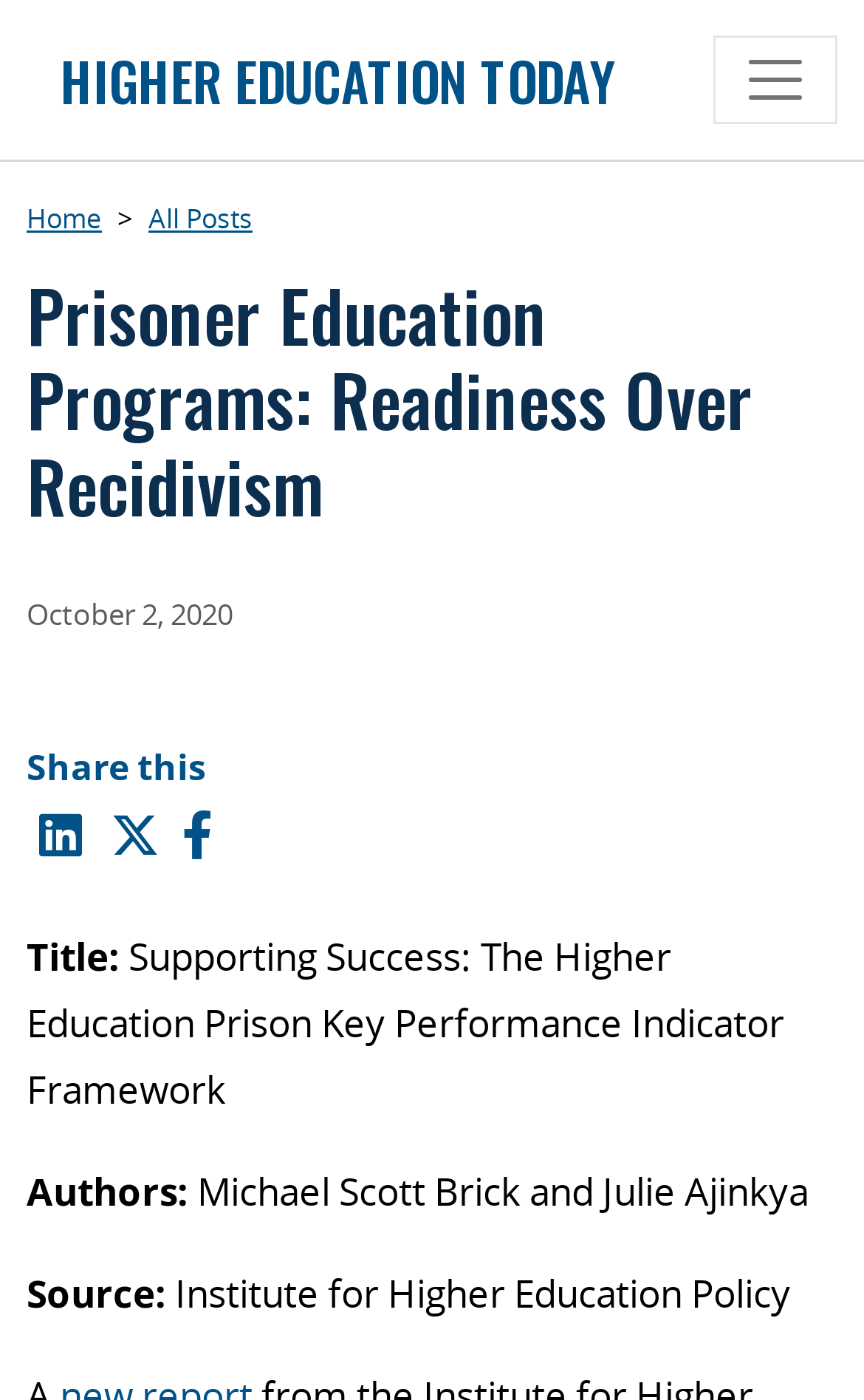Identify the bounding box coordinates for the UI element described as follows: "Home". Ensure the coordinates are four float numbers between 0 and 1, formatted as [left, top, right, bottom].

[0.031, 0.142, 0.118, 0.168]